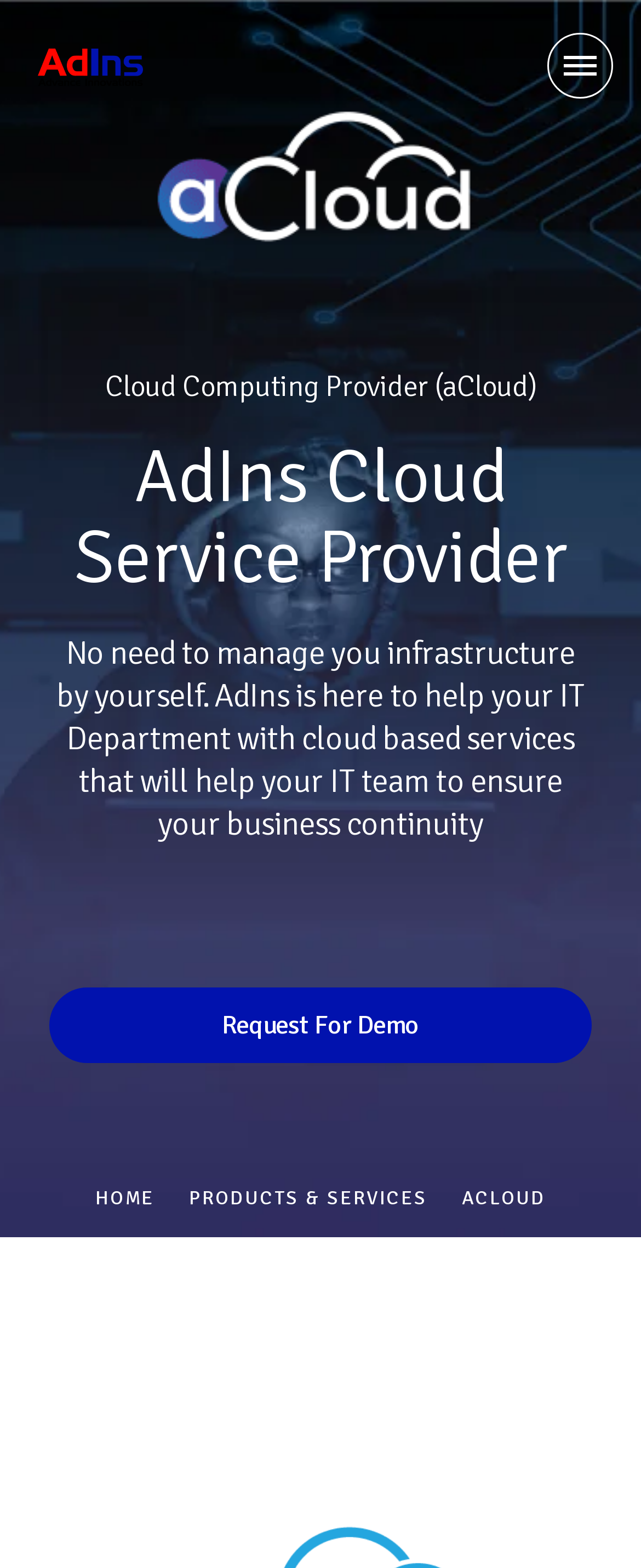Extract the bounding box for the UI element that matches this description: "title="Advance Innovations"".

[0.026, 0.032, 0.256, 0.051]